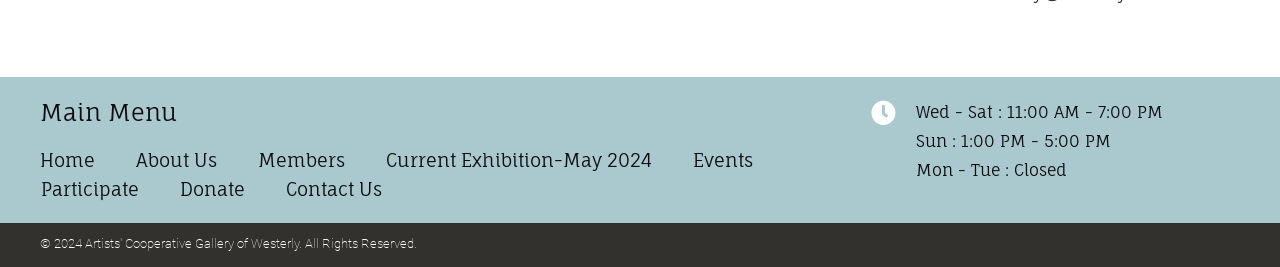Please mark the clickable region by giving the bounding box coordinates needed to complete this instruction: "contact us".

[0.208, 0.654, 0.314, 0.762]